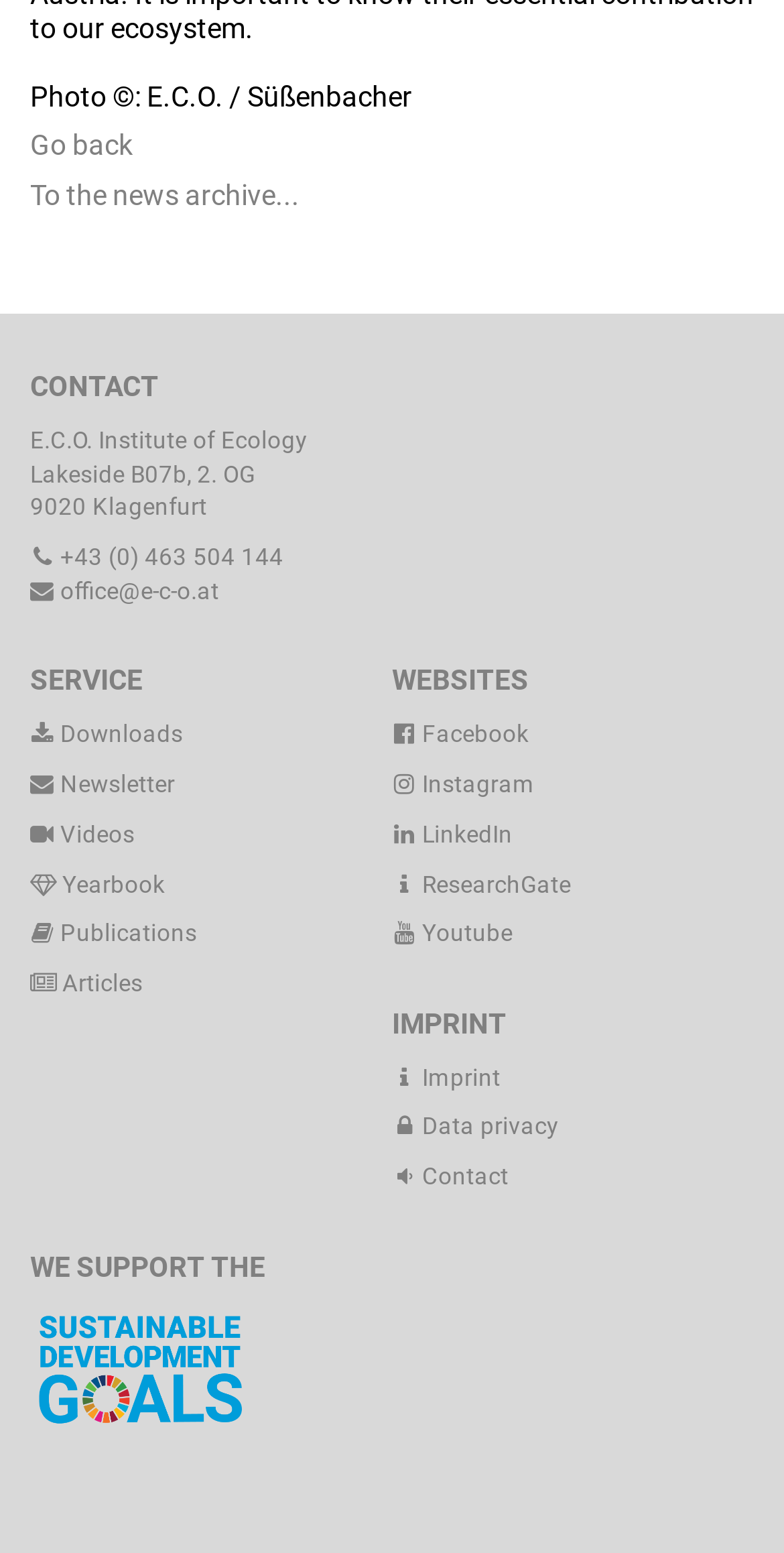Locate the bounding box coordinates of the region to be clicked to comply with the following instruction: "Go back". The coordinates must be four float numbers between 0 and 1, in the form [left, top, right, bottom].

[0.038, 0.083, 0.169, 0.104]